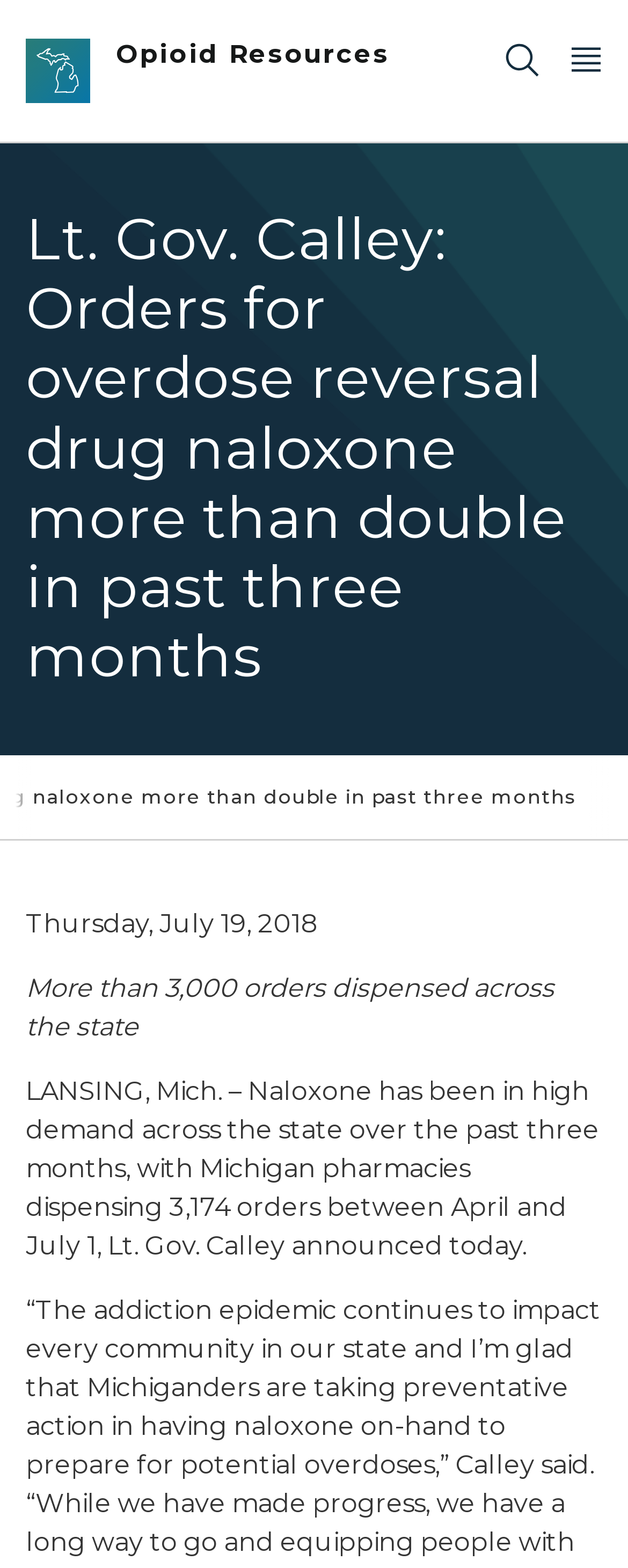What is the date mentioned in the article?
Answer the question with a thorough and detailed explanation.

I found the date by looking at the StaticText element that says 'Thursday, July 19, 2018', which is located at [0.041, 0.58, 0.508, 0.599] on the webpage.